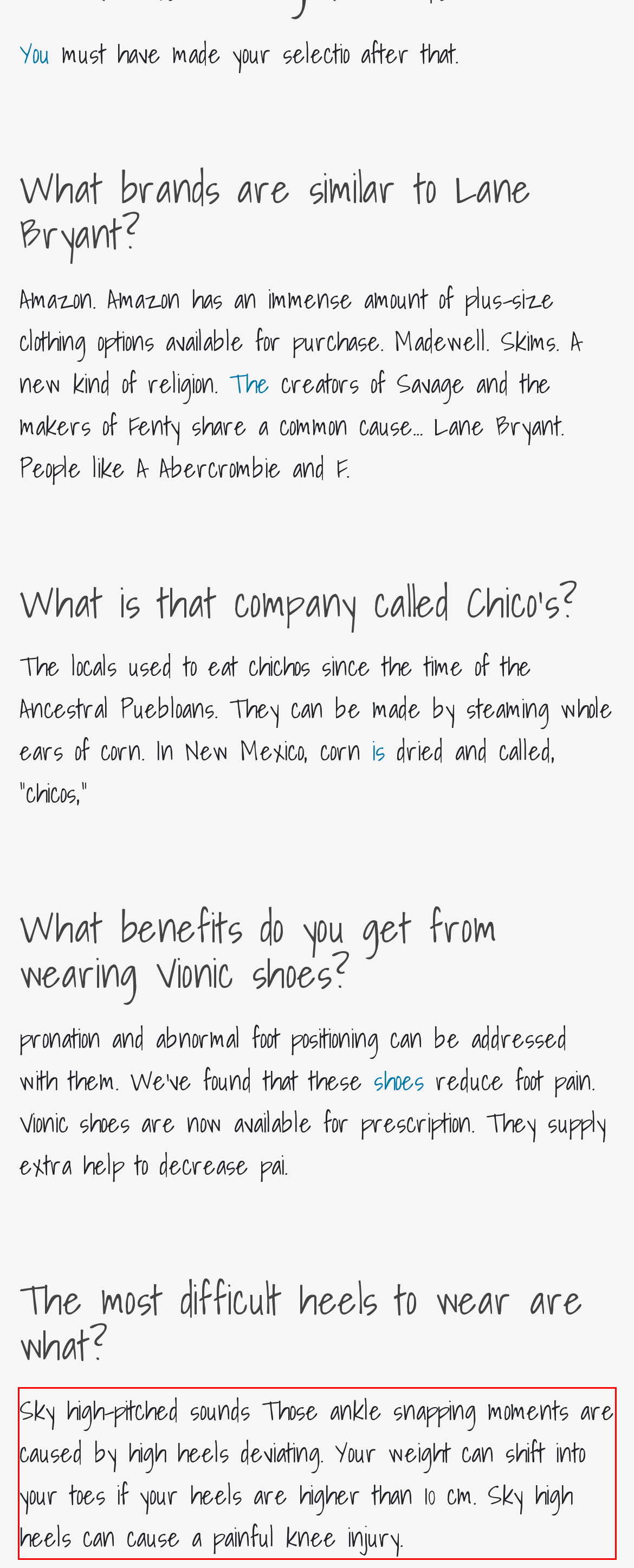Look at the webpage screenshot and recognize the text inside the red bounding box.

Sky high-pitched sounds Those ankle snapping moments are caused by high heels deviating. Your weight can shift into your toes if your heels are higher than 10 cm. Sky high heels can cause a painful knee injury.